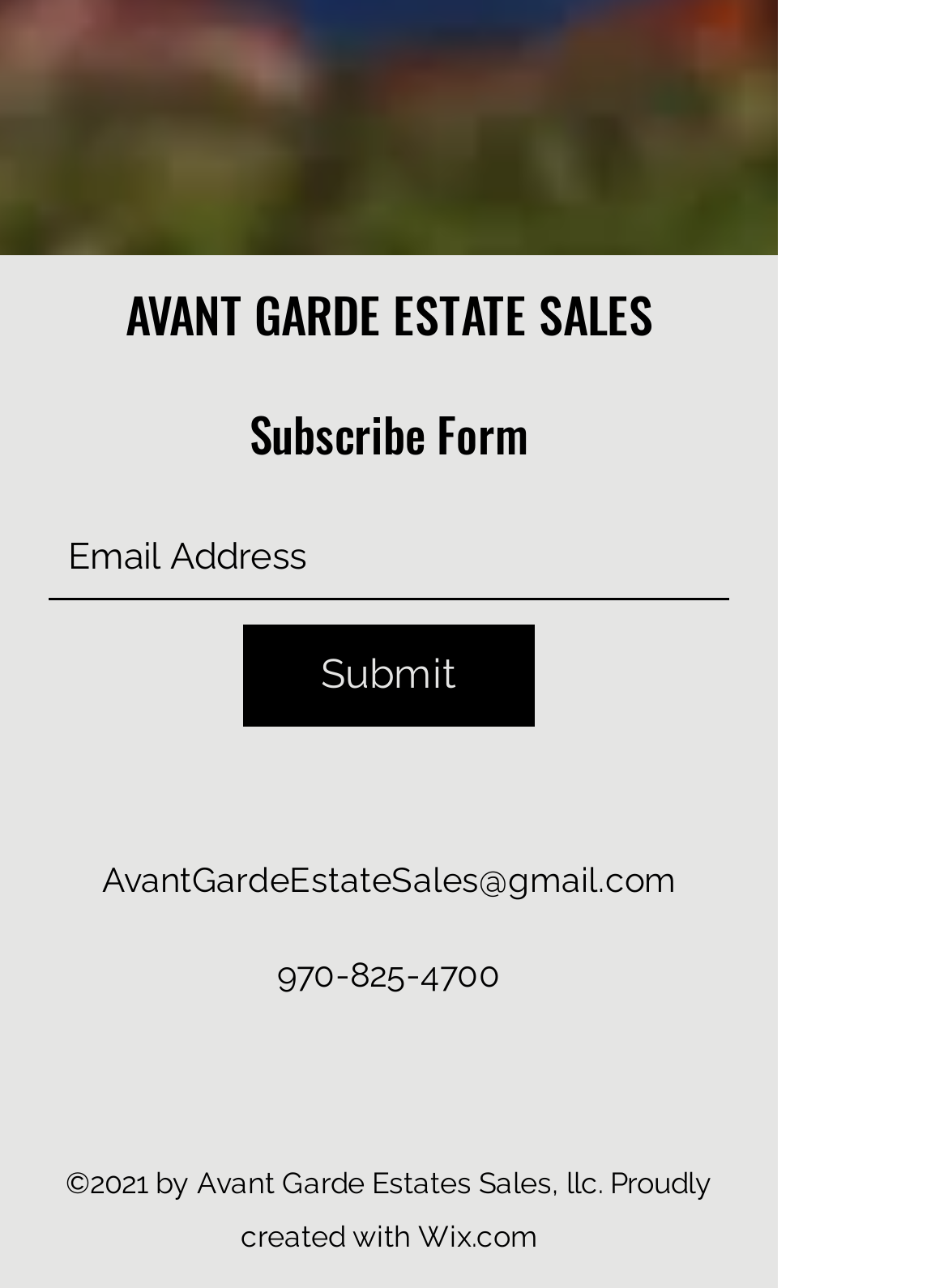Locate the bounding box coordinates of the item that should be clicked to fulfill the instruction: "Subscribe to the newsletter".

[0.051, 0.399, 0.769, 0.465]